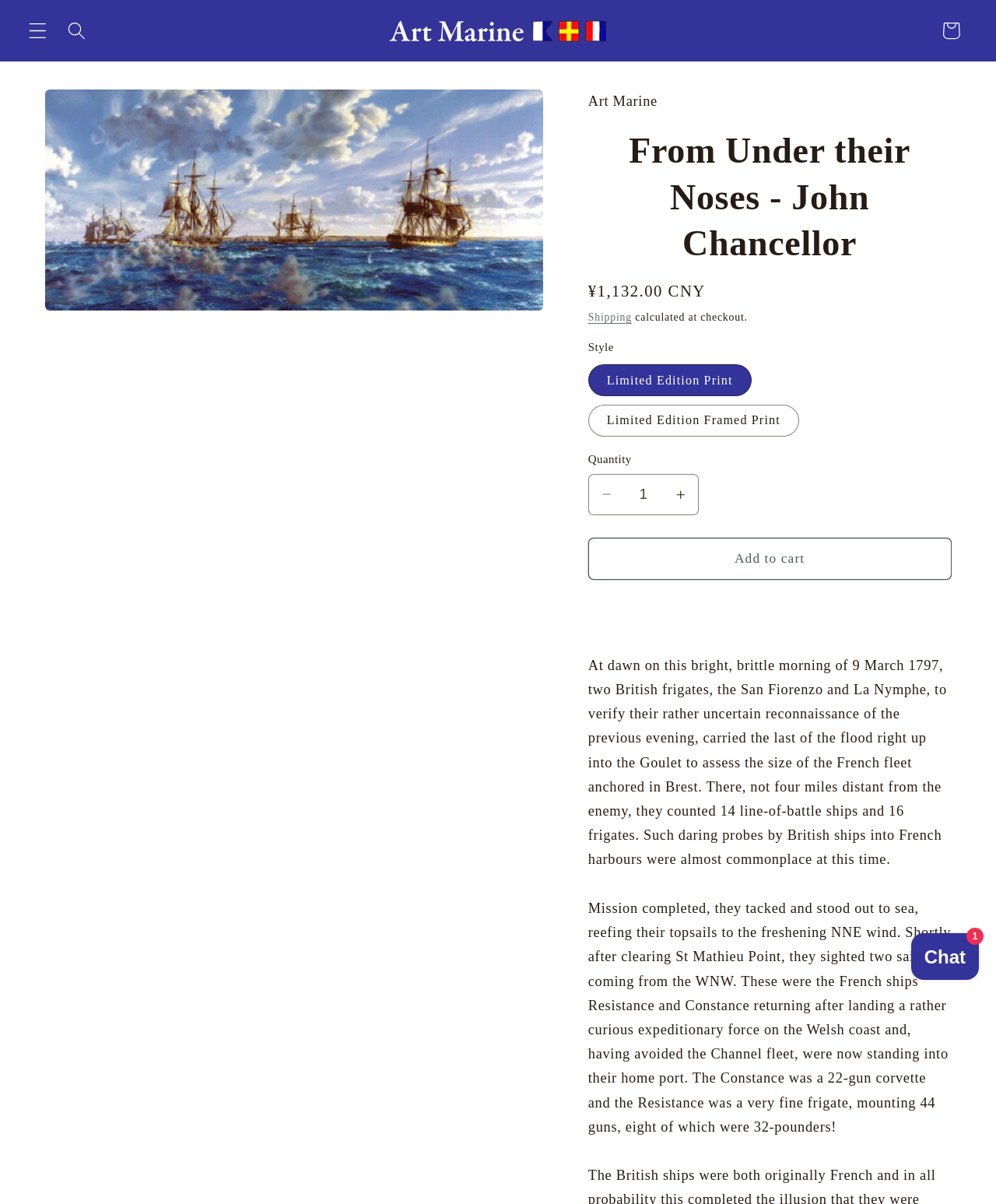Identify the bounding box coordinates for the UI element mentioned here: "Add to cart". Provide the coordinates as four float values between 0 and 1, i.e., [left, top, right, bottom].

[0.59, 0.447, 0.955, 0.481]